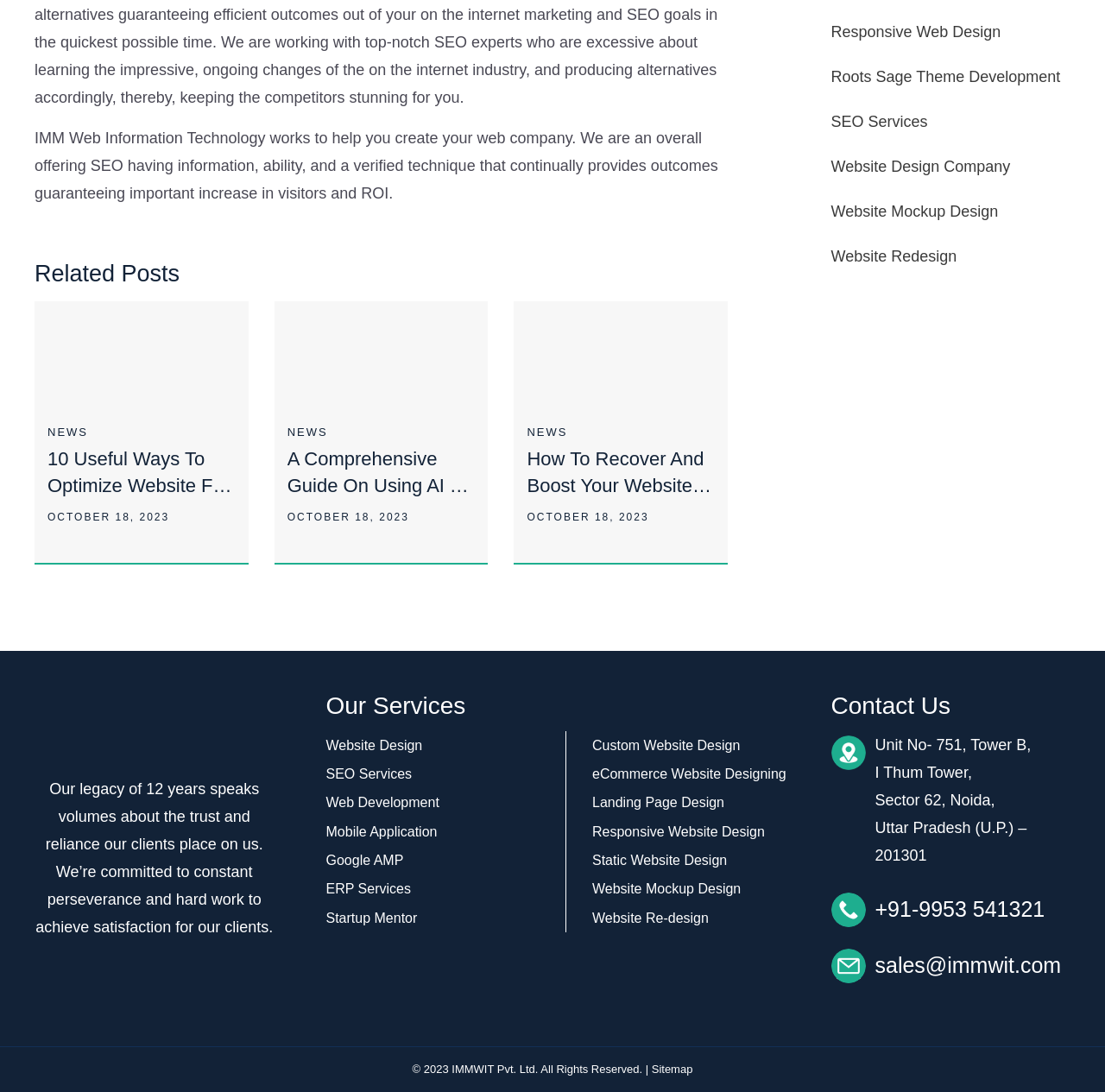Using the format (top-left x, top-left y, bottom-right x, bottom-right y), provide the bounding box coordinates for the described UI element. All values should be floating point numbers between 0 and 1: Custom Website Design

[0.536, 0.669, 0.729, 0.696]